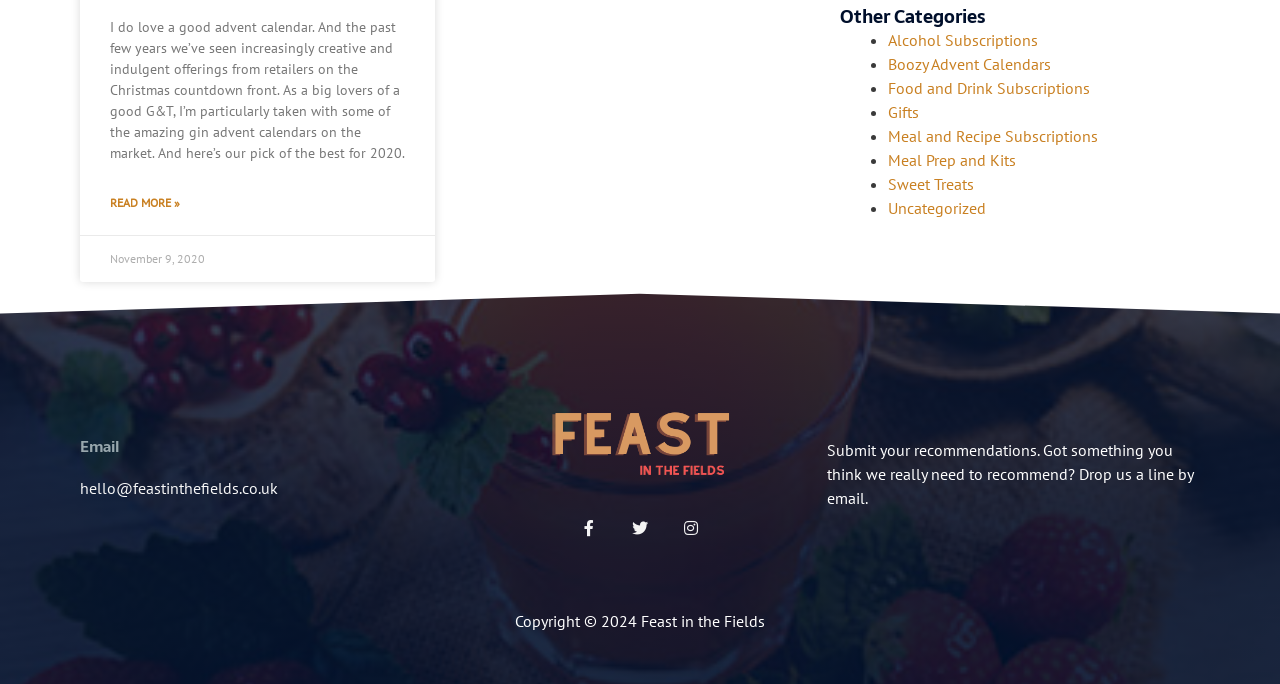Provide the bounding box coordinates in the format (top-left x, top-left y, bottom-right x, bottom-right y). All values are floating point numbers between 0 and 1. Determine the bounding box coordinate of the UI element described as: Boozy Advent Calendars

[0.694, 0.078, 0.821, 0.108]